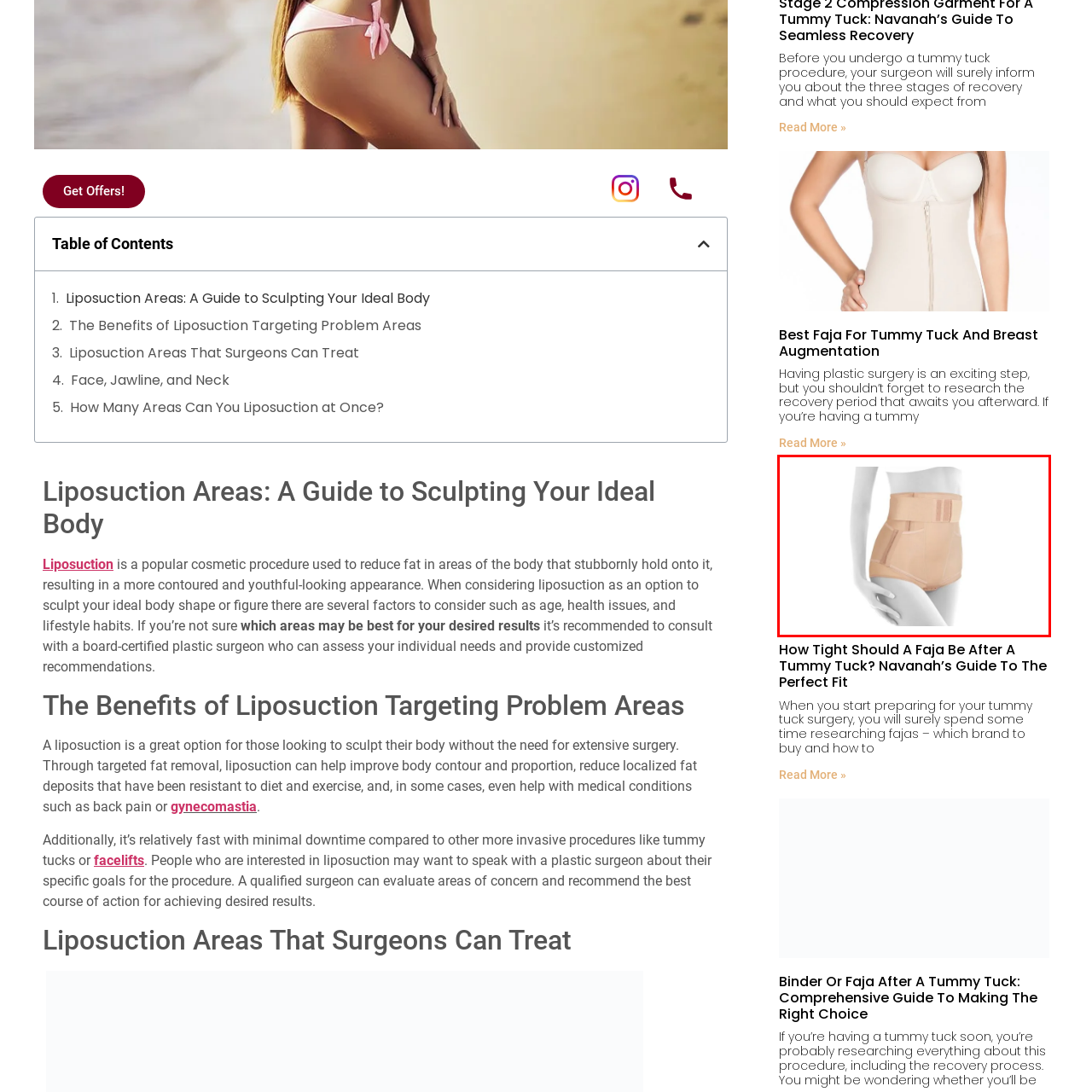What is the faja designed to reduce?
Focus on the section of the image inside the red bounding box and offer an in-depth answer to the question, utilizing the information visible in the image.

The faja is designed to reduce swelling, which is a common issue after surgical procedures. The caption mentions that the garment is essential for promoting healing and reducing swelling, making it a popular choice for individuals seeking to enhance their body contour following cosmetic surgery.